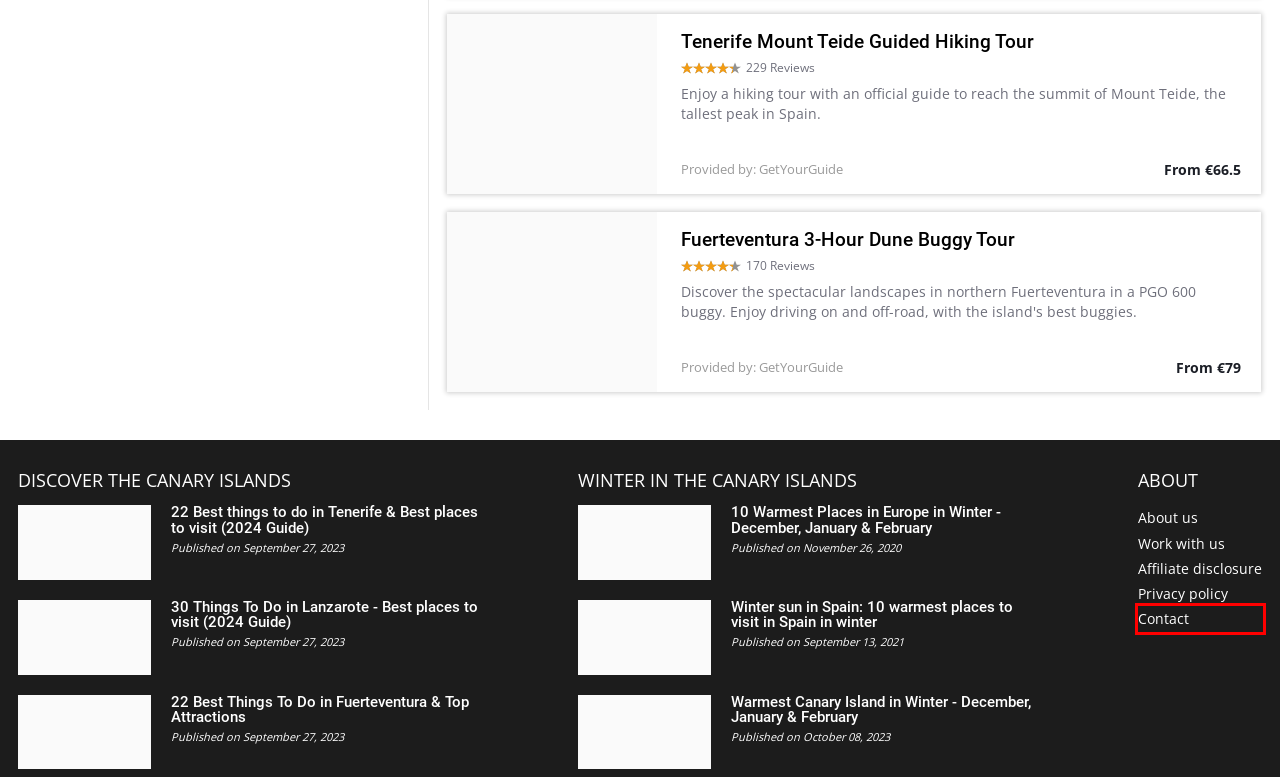You are provided a screenshot of a webpage featuring a red bounding box around a UI element. Choose the webpage description that most accurately represents the new webpage after clicking the element within the red bounding box. Here are the candidates:
A. 22 Best things to do in Tenerife & Best places to visit (2024 Guide)
B. Contact Us - Guide To Canary Islands
C. 30 Things To Do in Lanzarote - Best places to visit (2024 Guide)
D. Privacy Policy Guide To Canary Islands
E. Affiliate disclosure - Guide To Canary Islands
F. WARMEST Canary Island in Winter ✔️ December, January & February
G. 22 Best Things To Do in Fuerteventura & Top Attractions - 2024 Guide
H. Winter sun in Spain: 10 warmest places to visit in Spain in winter

B